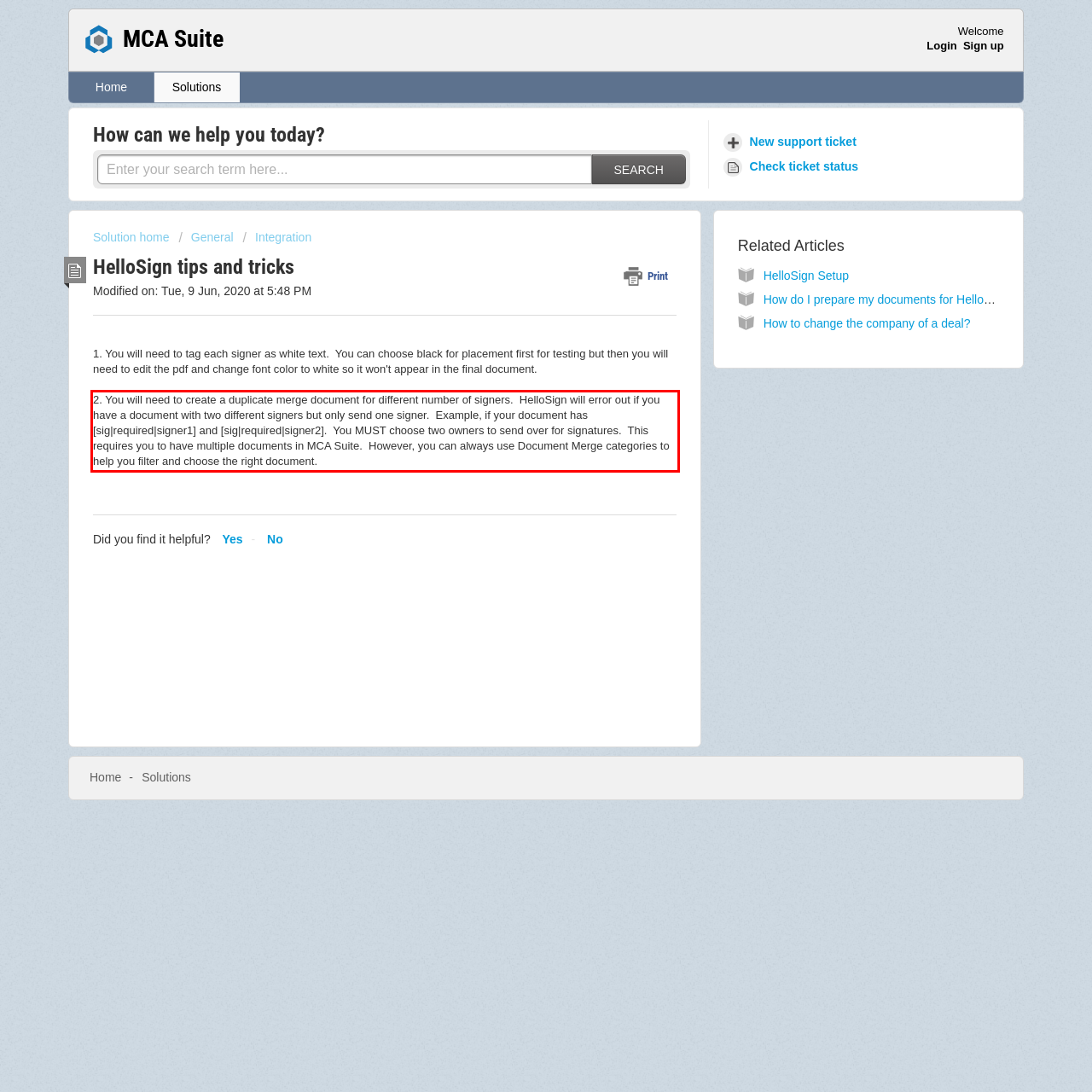Identify the text inside the red bounding box on the provided webpage screenshot by performing OCR.

2. You will need to create a duplicate merge document for different number of signers. HelloSign will error out if you have a document with two different signers but only send one signer. Example, if your document has [sig|required|signer1] and [sig|required|signer2]. You MUST choose two owners to send over for signatures. This requires you to have multiple documents in MCA Suite. However, you can always use Document Merge categories to help you filter and choose the right document.